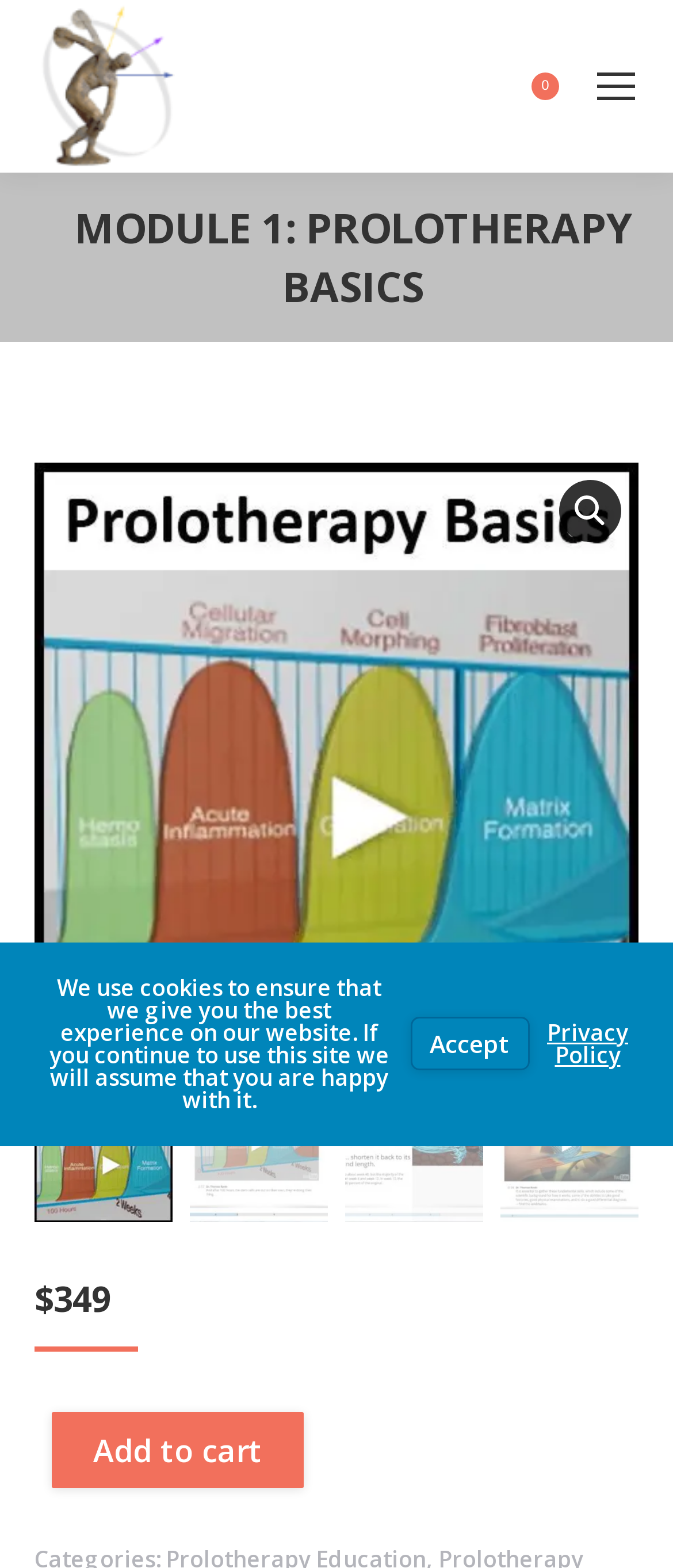What is the logo of the website?
Analyze the image and provide a thorough answer to the question.

The logo of the website can be found in the image element 'Prolotherapy Education' which is located at the top left of the webpage.